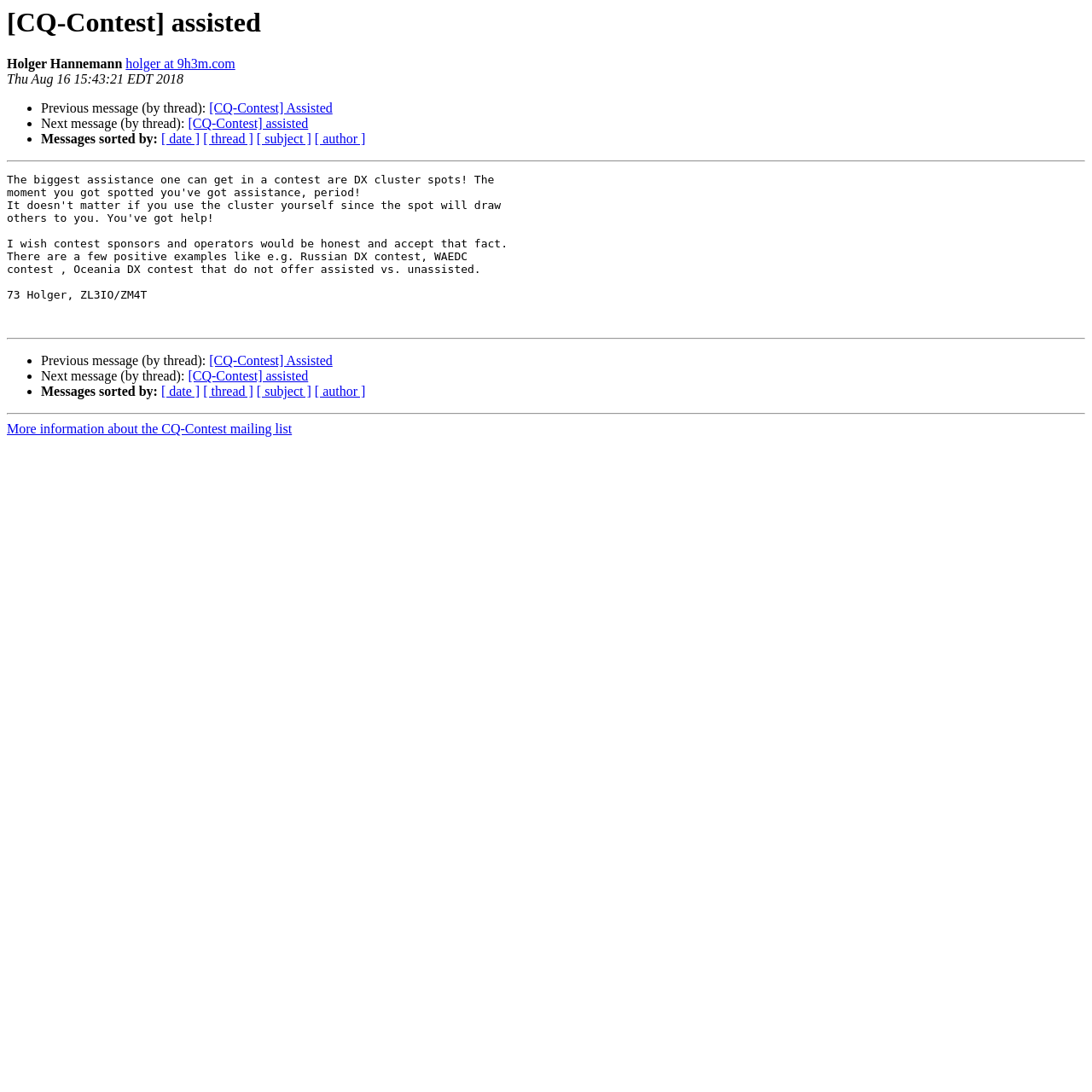What is the previous message in the thread?
Provide a well-explained and detailed answer to the question.

The previous message in the thread is '[CQ-Contest] Assisted', which is indicated by the link element 'Previous message (by thread): [CQ-Contest] Assisted' at the middle of the webpage.